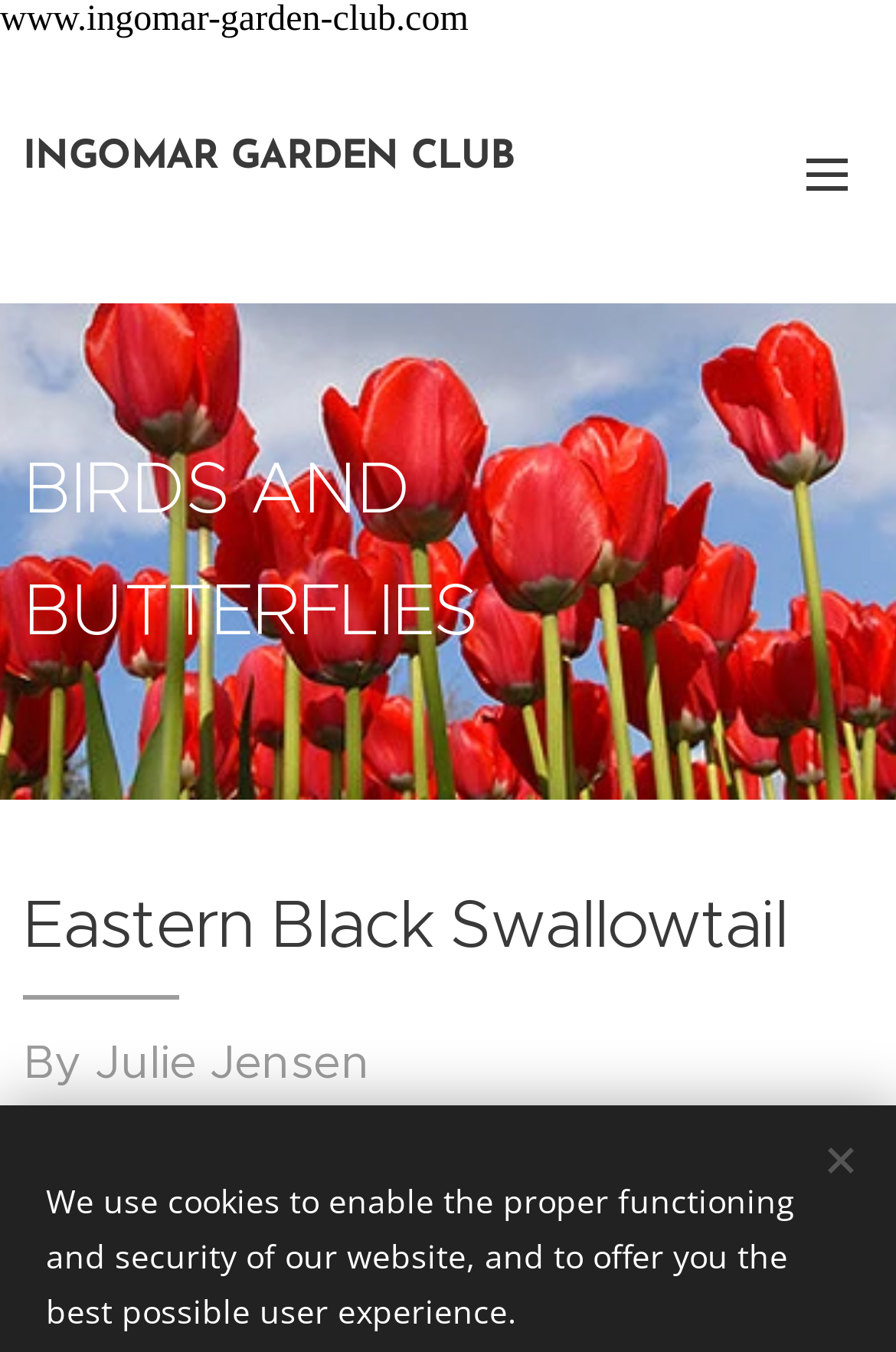Identify the bounding box for the UI element that is described as follows: "Menu".

[0.872, 0.092, 0.974, 0.16]